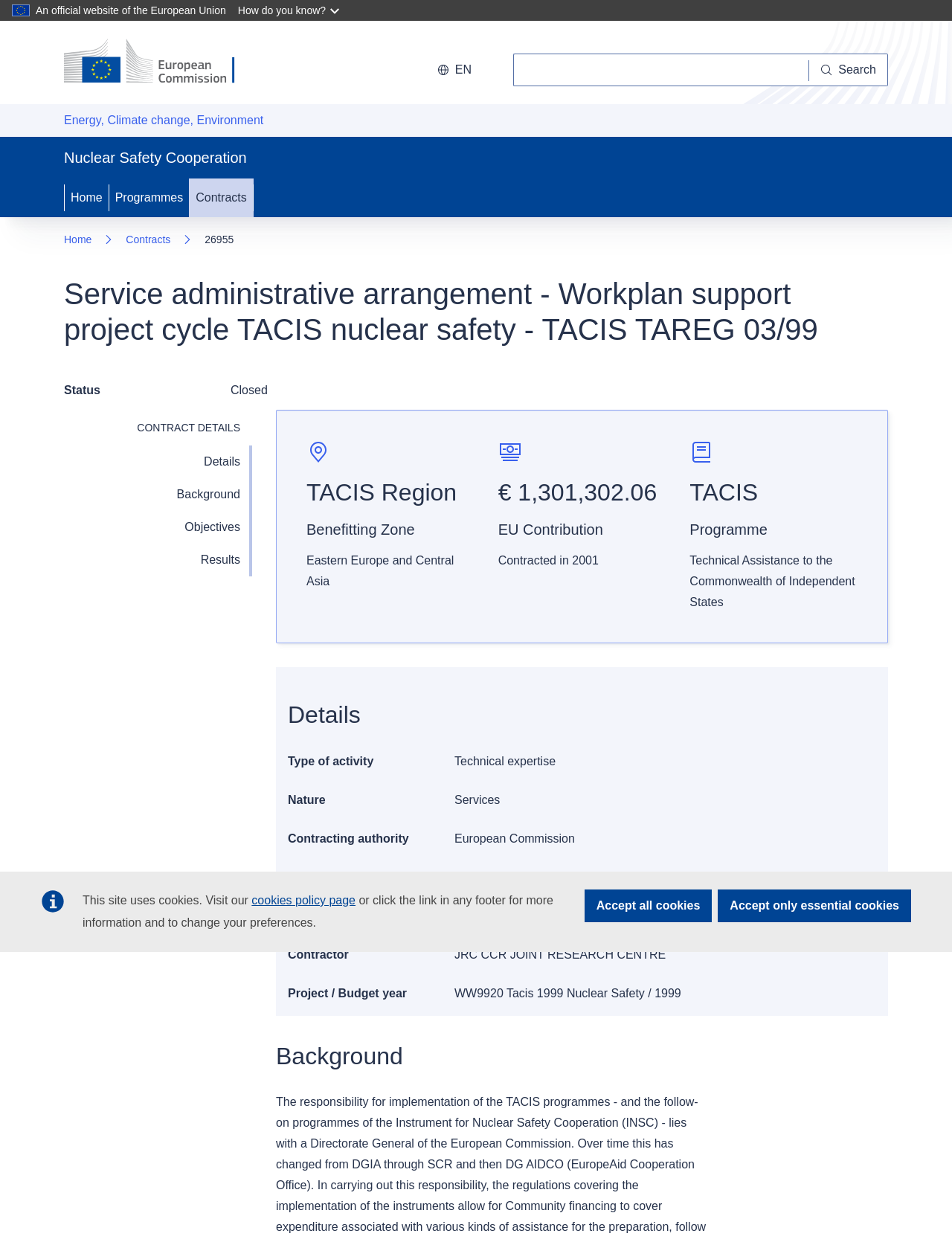Locate the bounding box coordinates of the UI element described by: "Energy, Climate change, Environment". Provide the coordinates as four float numbers between 0 and 1, formatted as [left, top, right, bottom].

[0.067, 0.092, 0.277, 0.102]